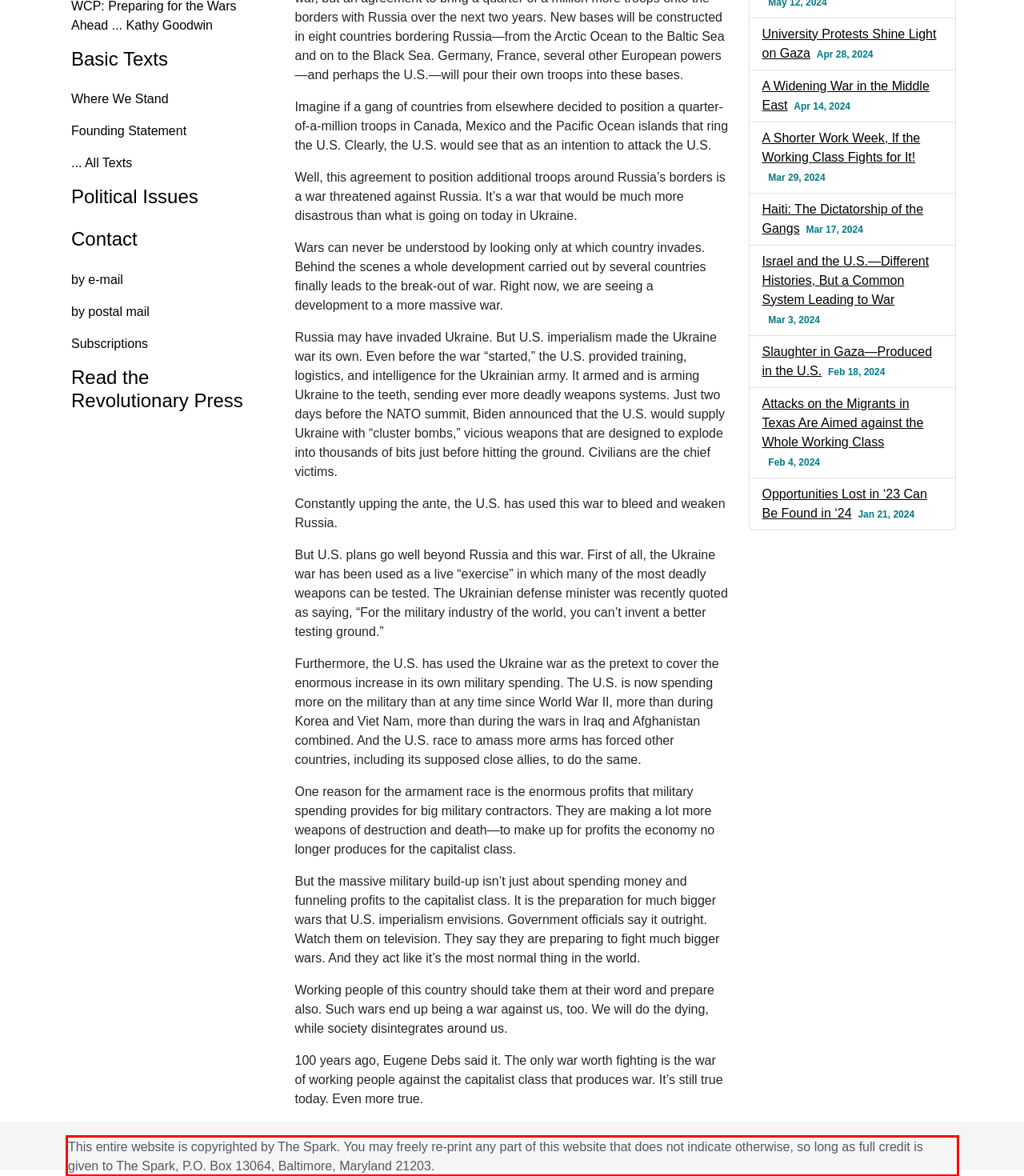You have a screenshot of a webpage with a red bounding box. Use OCR to generate the text contained within this red rectangle.

This entire website is copyrighted by The Spark. You may freely re-print any part of this website that does not indicate otherwise, so long as full credit is given to The Spark, P.O. Box 13064, Baltimore, Maryland 21203.